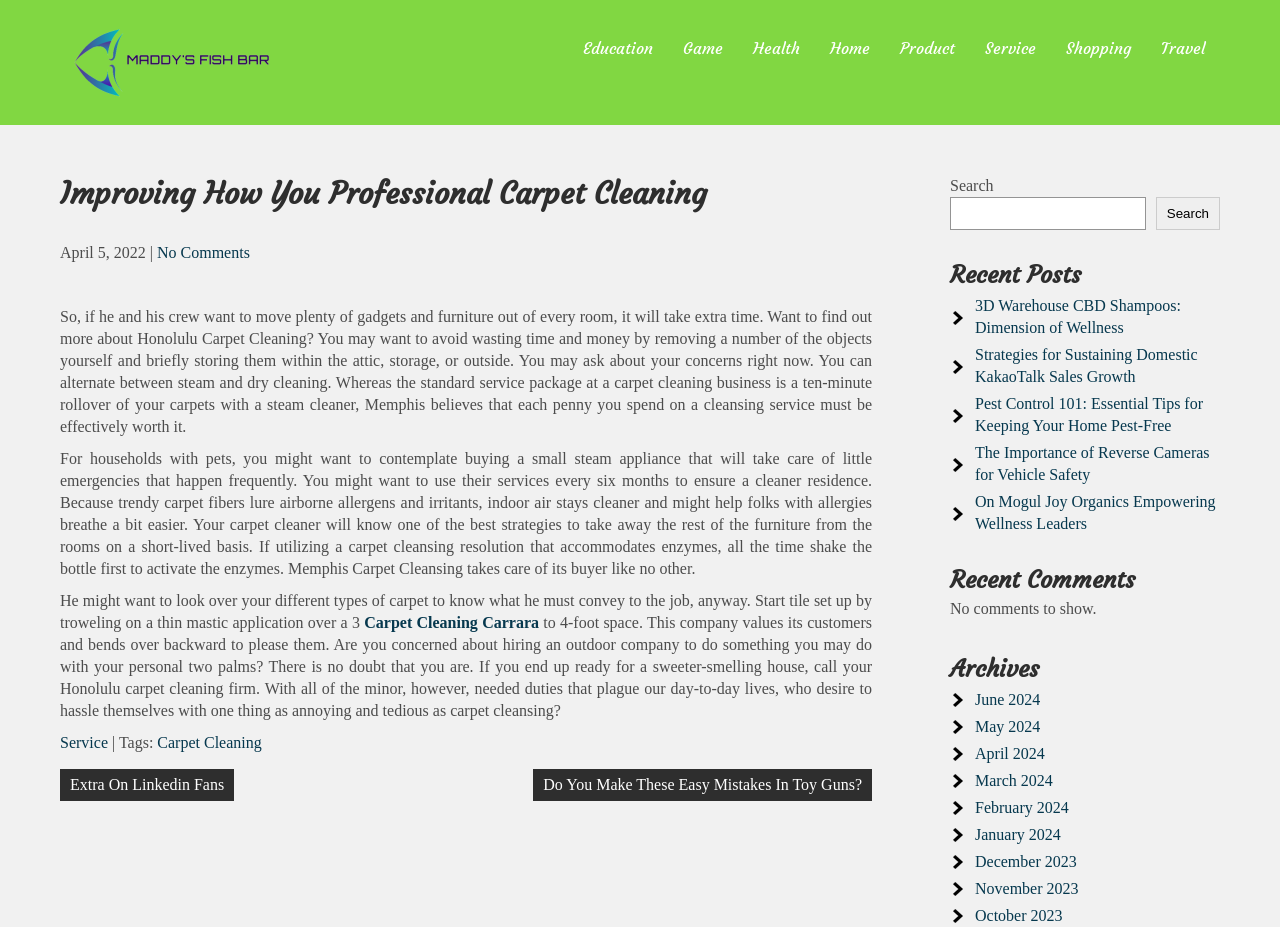What is the topic of the article?
Please answer the question with a detailed and comprehensive explanation.

The topic of the article can be inferred from the heading element with the text 'Improving How You Professional Carpet Cleaning' and the content of the article which discusses various aspects of carpet cleaning.